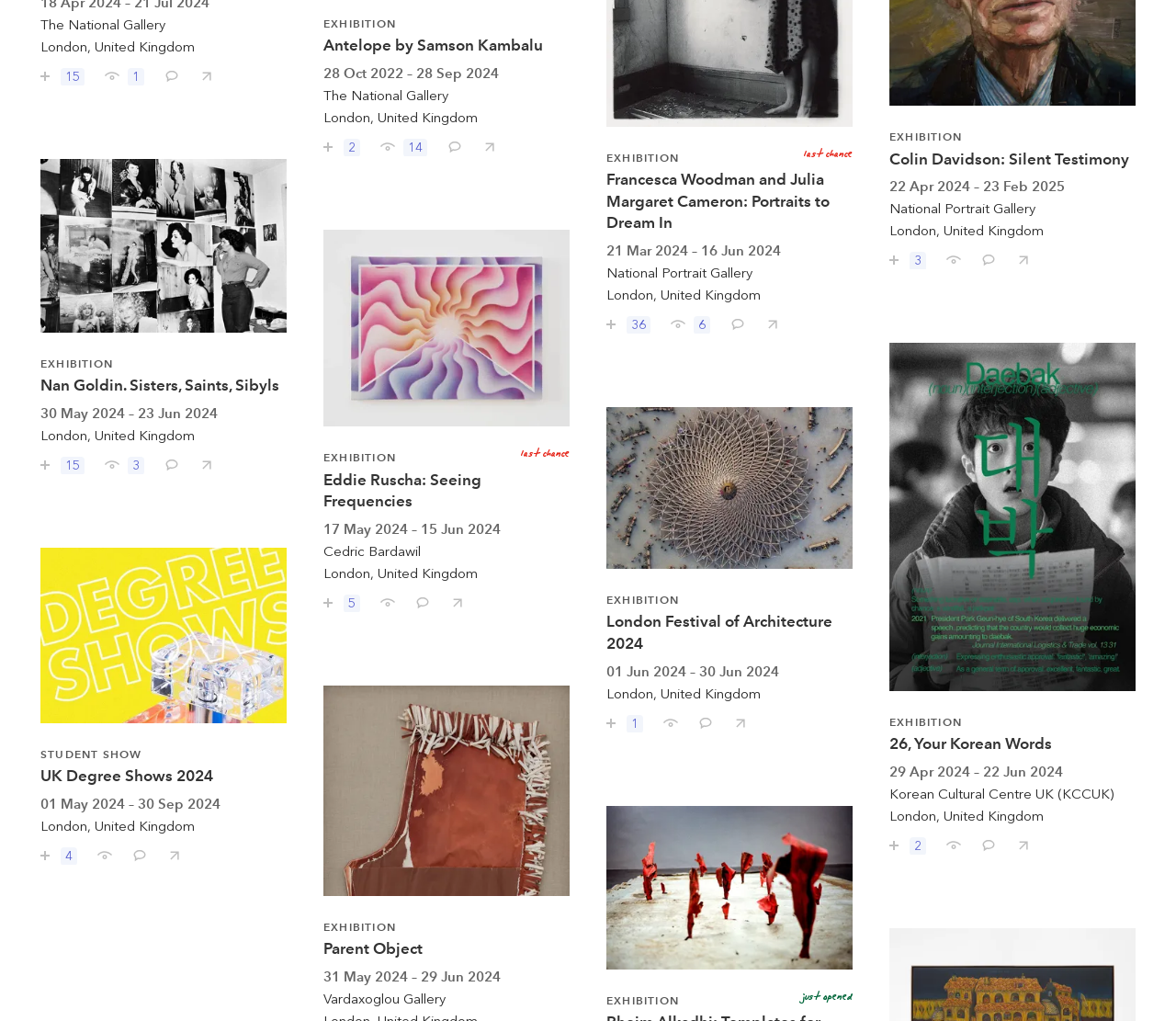Identify the bounding box coordinates of the element that should be clicked to fulfill this task: "Save Francesca Woodman and Julia Margaret Cameron: Portraits to Dream In". The coordinates should be provided as four float numbers between 0 and 1, i.e., [left, top, right, bottom].

[0.504, 0.3, 0.561, 0.327]